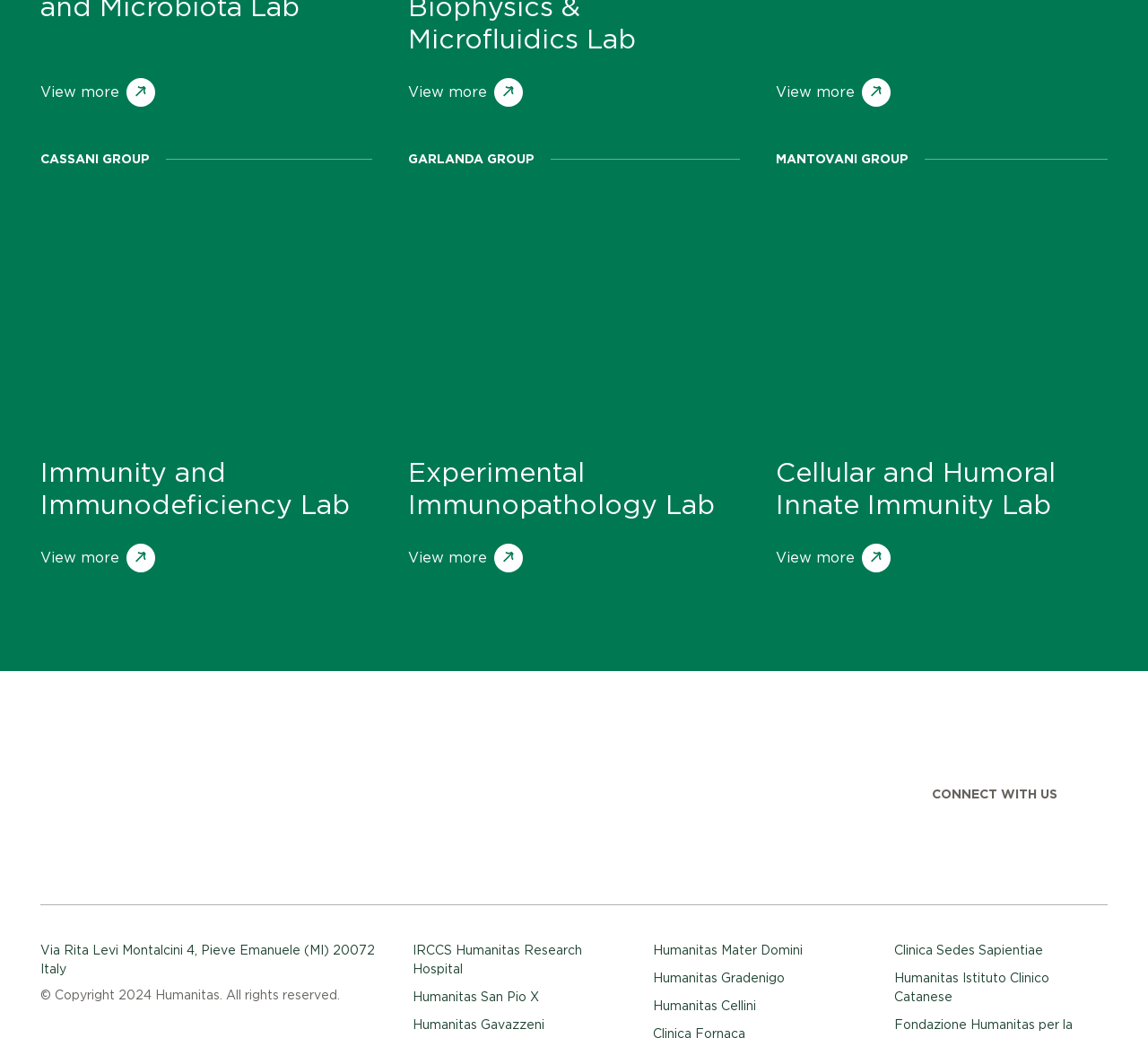Please find the bounding box coordinates of the section that needs to be clicked to achieve this instruction: "View more about Immunity and Immunodeficiency Lab".

[0.035, 0.518, 0.135, 0.556]